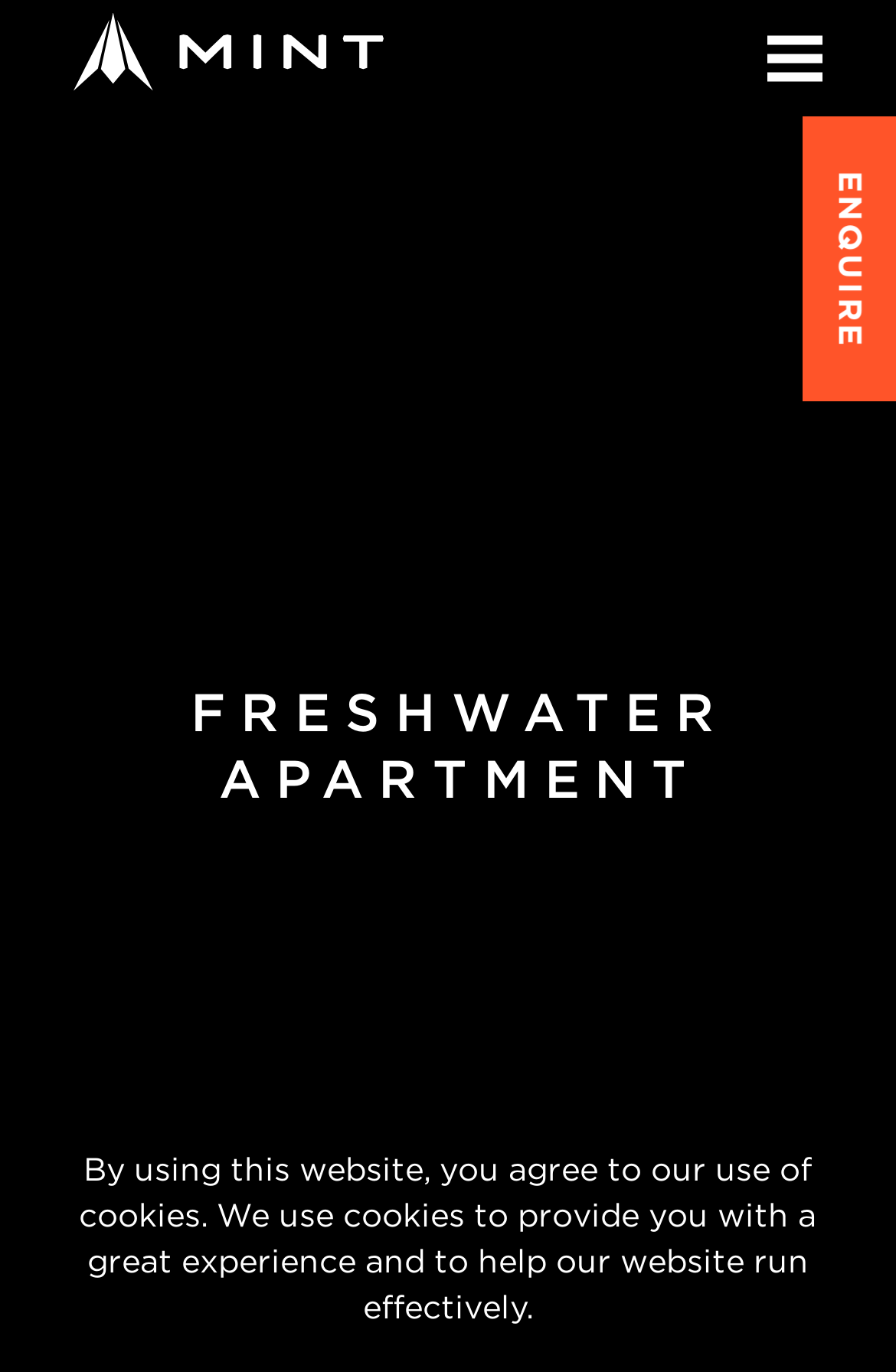Illustrate the webpage with a detailed description.

The webpage is about Freshwater Apartment, specifically related to Mint Tours. At the top left, there is a link to Mint Tours, accompanied by an image with the same name. 

Below the top section, there is a layout table that spans about two-thirds of the screen width, positioned at the top right.

The main content starts with a large heading "FRESHWATER APARTMENT" that occupies most of the screen width, located roughly in the middle of the screen.

Underneath the heading, there are three links aligned horizontally: "MINT", "JAPAN", and "NISEKO", positioned at the bottom of the screen.

Further down, there is a static text repeating the title "FRESHWATER APARTMENT", taking up about half of the screen width, located near the bottom of the screen.

At the very bottom of the screen, there is a static text describing the website's cookie policy, spanning about three-quarters of the screen width.